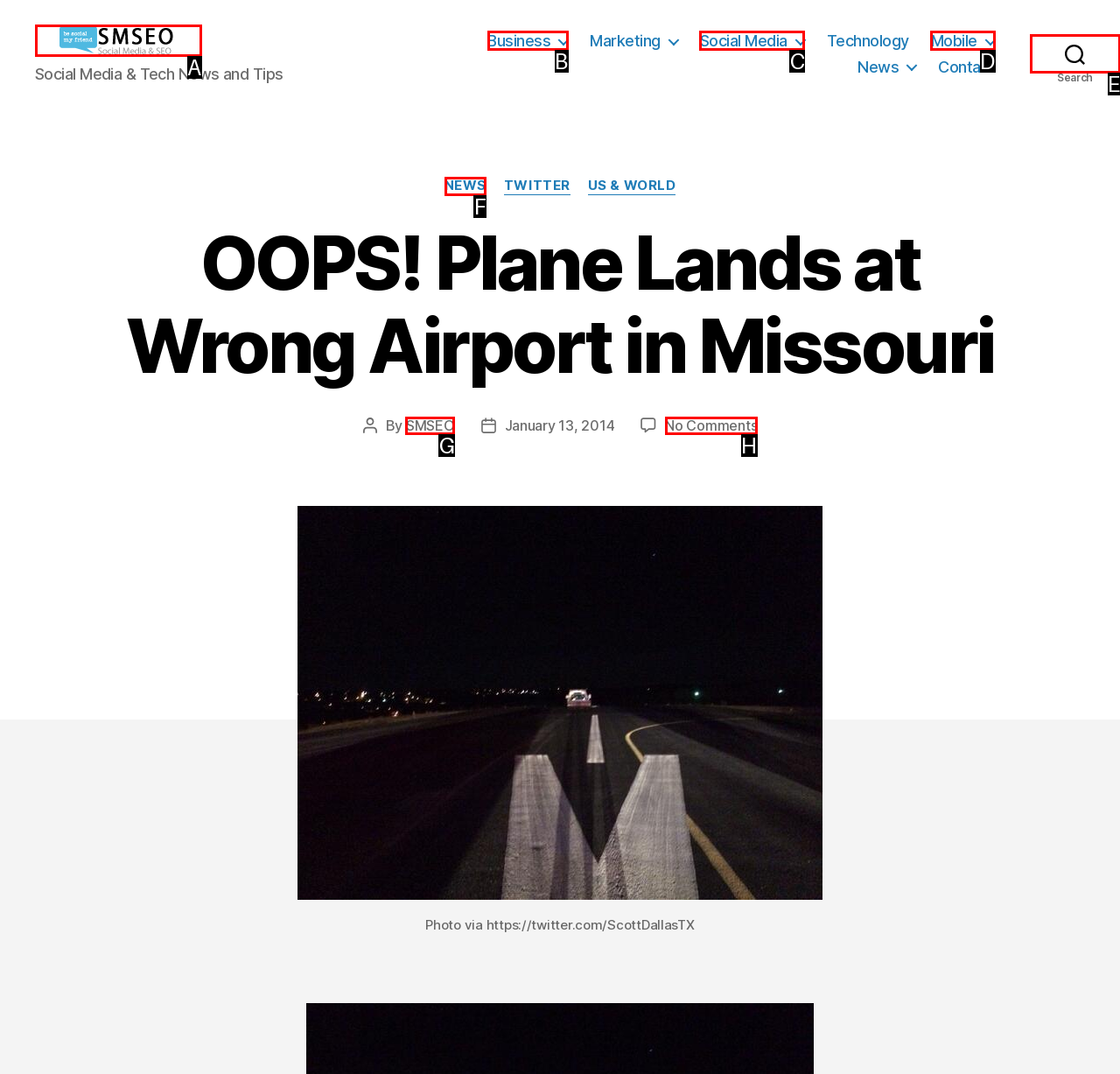Decide which letter you need to select to fulfill the task: Read the NEWS category
Answer with the letter that matches the correct option directly.

F